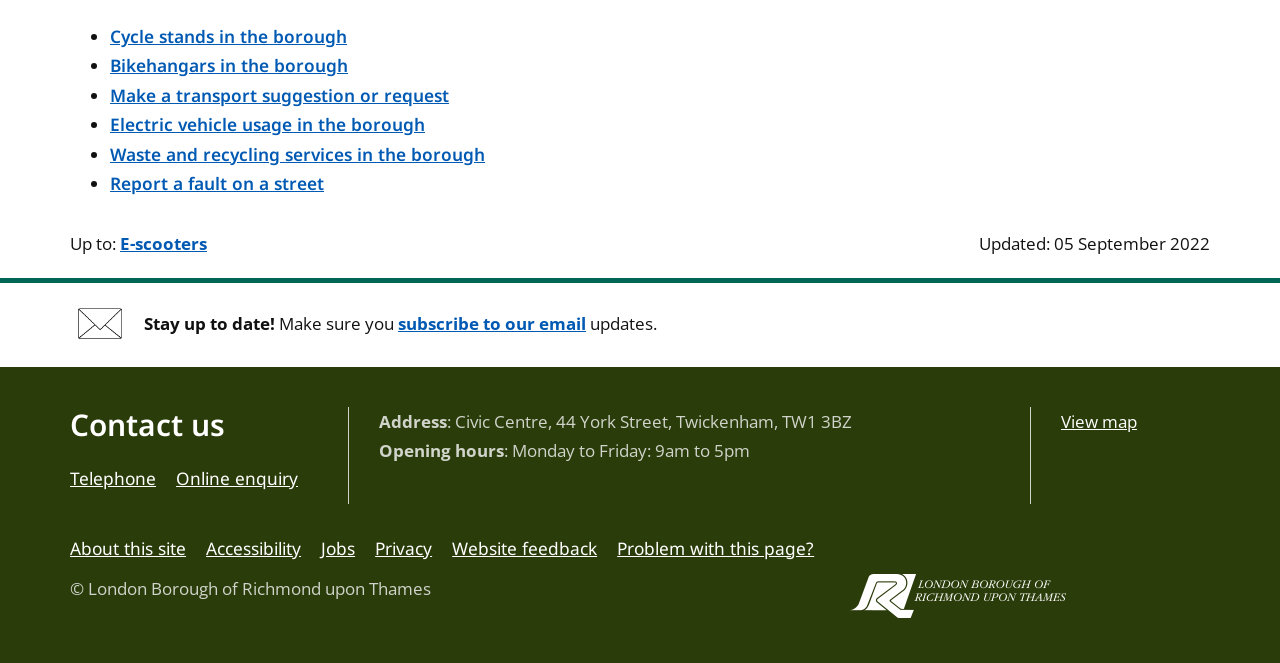Please find the bounding box coordinates of the element that needs to be clicked to perform the following instruction: "Contact us by telephone". The bounding box coordinates should be four float numbers between 0 and 1, represented as [left, top, right, bottom].

[0.055, 0.704, 0.122, 0.739]